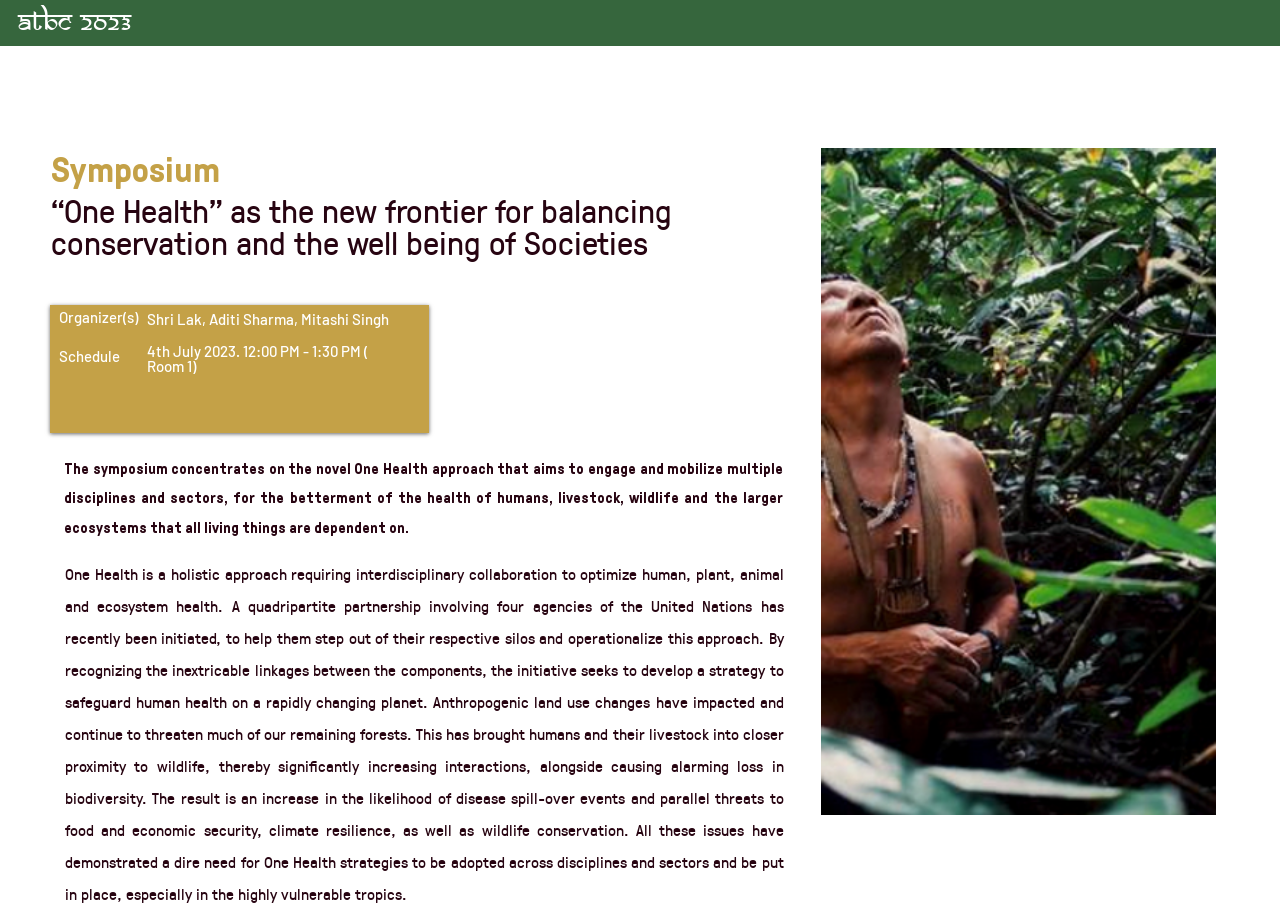Create a detailed description of the webpage's content and layout.

The webpage appears to be related to the ATBC 2023 symposium, with a focus on the "One Health" approach. At the top of the page, there is a navigation menu with links to various sections, including "Home", "General Information", "Program", "Organization", "Calls", "Registration", "Post-conference Tours", and "Contact".

Below the navigation menu, there is a large heading that reads "atbc 2023". Next to this heading, there is a link with the same text. 

Further down the page, there are several headings that provide information about the symposium. One heading reads "Symposium", and another reads "“One Health” as the new frontier for balancing conservation and the well being of Societies". There is also a heading that lists the names of the organizers, Shri Lak, Aditi Sharma, and Mitashi Singh.

The page also displays a schedule for the symposium, with a heading that reads "Schedule" and a specific event listed as "4th July 2023. 12:00 PM - 1:30 PM ( Room 1)". 

The main content of the page is a lengthy text that explains the concept of "One Health" and its importance in addressing various environmental and health issues. The text is divided into two paragraphs and provides a detailed description of the approach, its benefits, and the need for its adoption across disciplines and sectors.